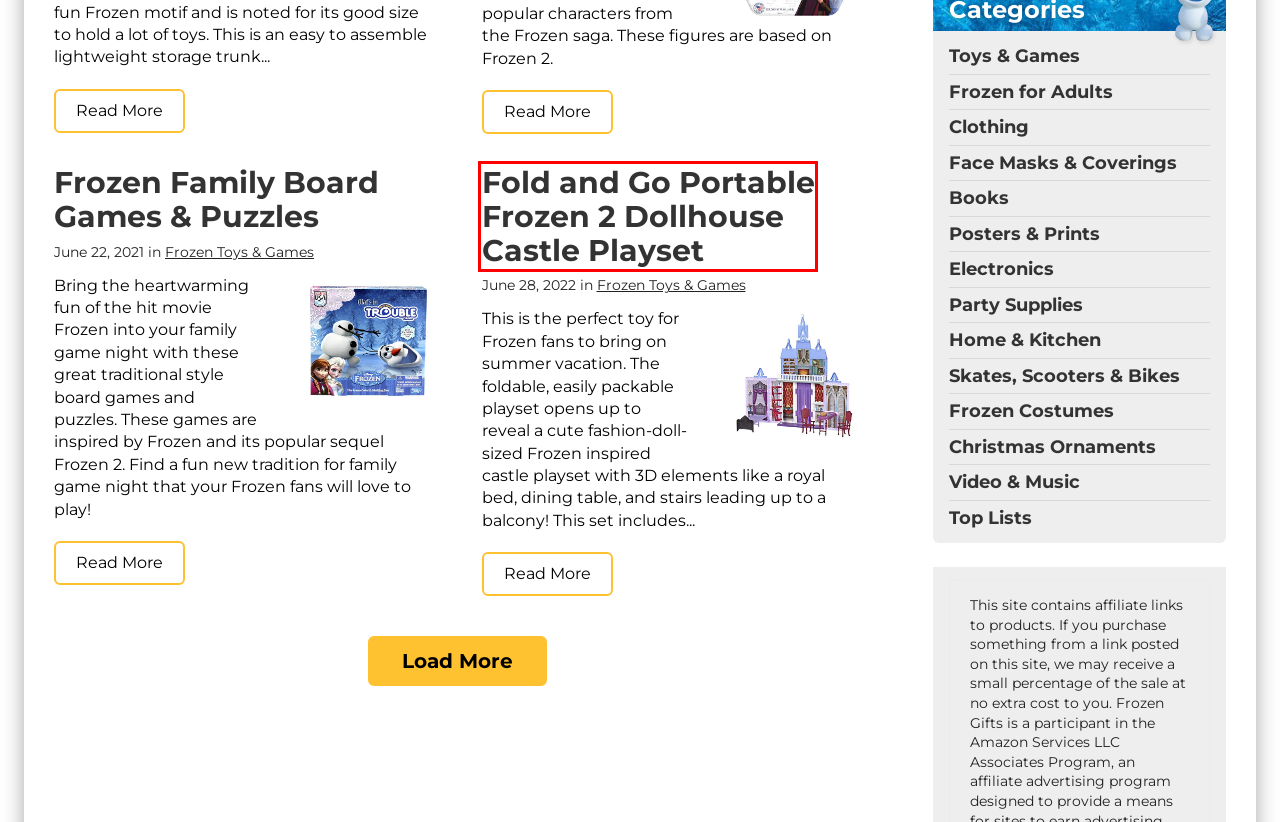Examine the screenshot of the webpage, which has a red bounding box around a UI element. Select the webpage description that best fits the new webpage after the element inside the red bounding box is clicked. Here are the choices:
A. Collectible Russian Frozen Set of Seven Nesting Dolls
B. Color N' Style Sisters Purse from Disney's Frozen 2
C. List: Disney's Frozen Family Board Games & Puzzles
D. List: Cute Frozen Hats, Mittens, and Scarves for Kids
E. Fold and Go Portable Frozen 2 Dollhouse Castle Playset
F. Set: Four Collectible Frozen Character Pez Dispensers
G. Frozen Toy Storage Trunk | Collapsible & Lightweight
H. Amazon.com

E